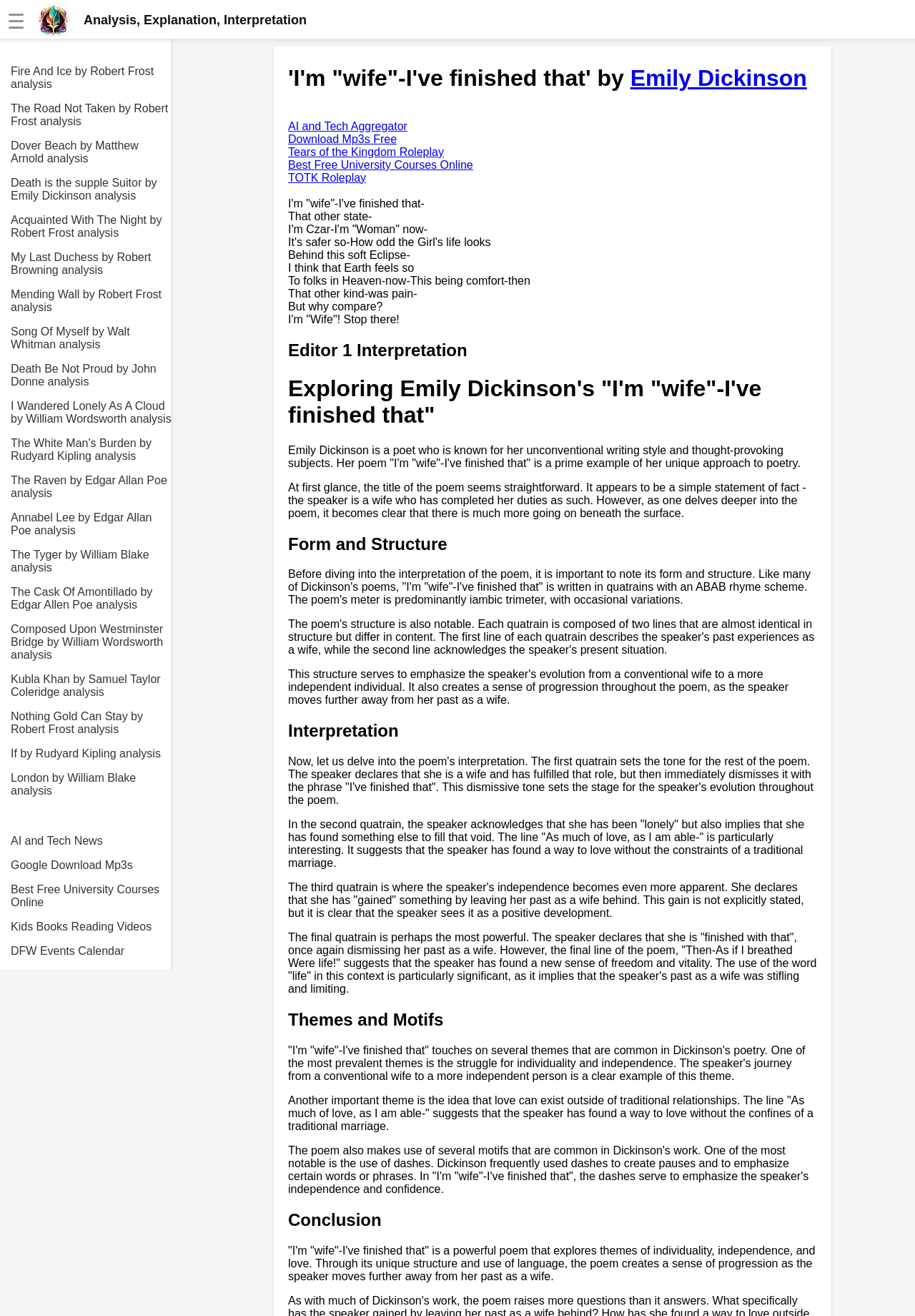Answer in one word or a short phrase: 
Who is the poet of the analyzed poem?

Emily Dickinson